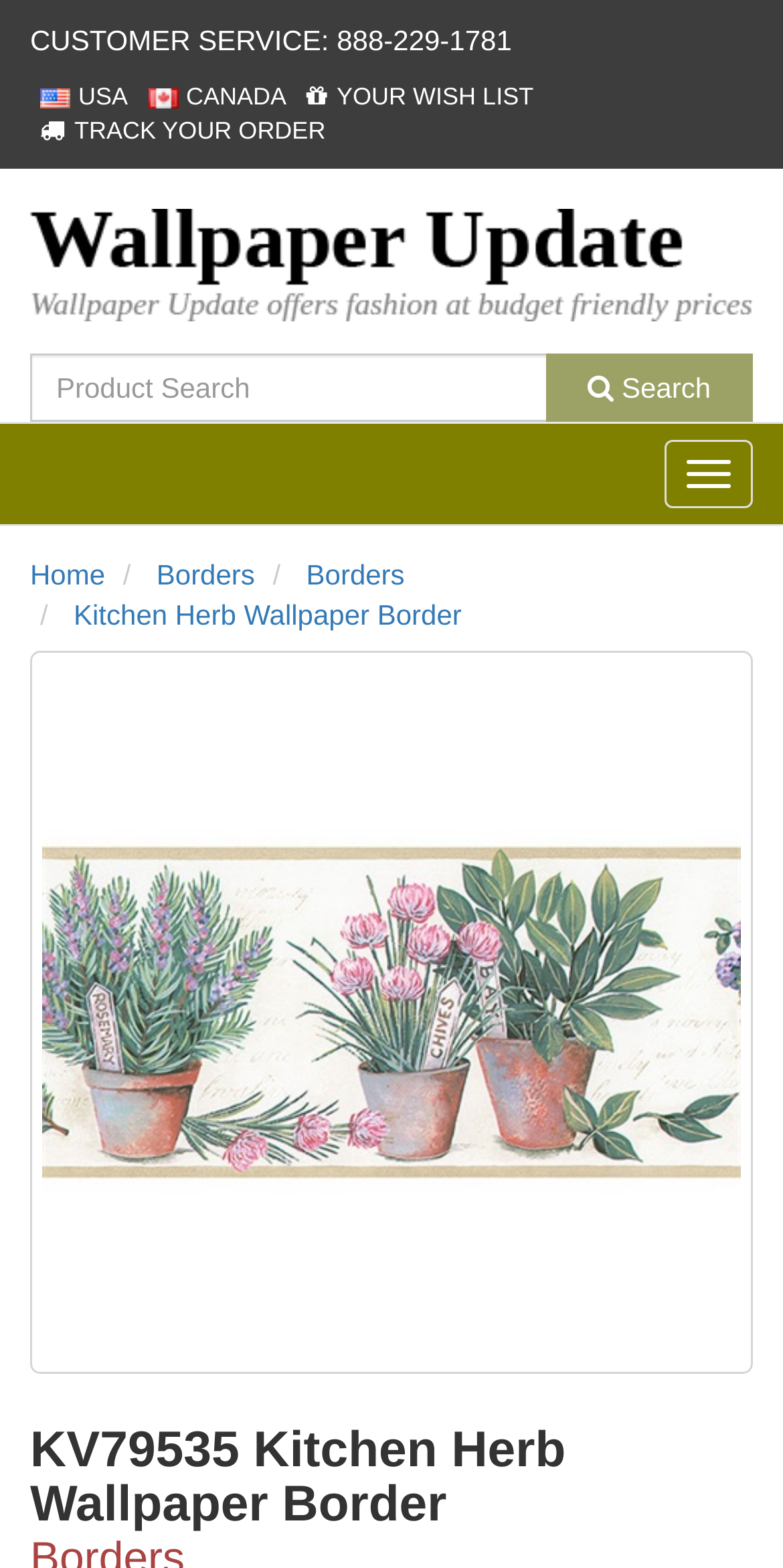Convey a detailed summary of the webpage, mentioning all key elements.

The webpage appears to be a product page for a wallpaper border, specifically the "KV79535 Pink and Purple Potted Herbs Border". 

At the top of the page, there is a customer service phone number "888-229-1781" and two small flags, one for the USA and one for Canada, indicating the website's availability in these countries. 

Below this, there are links to "YOUR WISH LIST" and "TRACK YOUR ORDER", as well as a main navigation menu with links to "Wallpaper, Borders and Murals", "Home", and two instances of "Borders". 

A search bar is located in the middle of the page, accompanied by a "Search" button. 

On the right side of the page, there is a toggle navigation button. 

The main content of the page is an image of the "Kitchen Herb Wallpaper Border", which takes up most of the page's real estate. 

Above the image, there is a link to "Kitchen Herb Wallpaper Border", and below the image, there is a heading that reads "KV79535 Kitchen Herb Wallpaper Border", which is the title of the product.